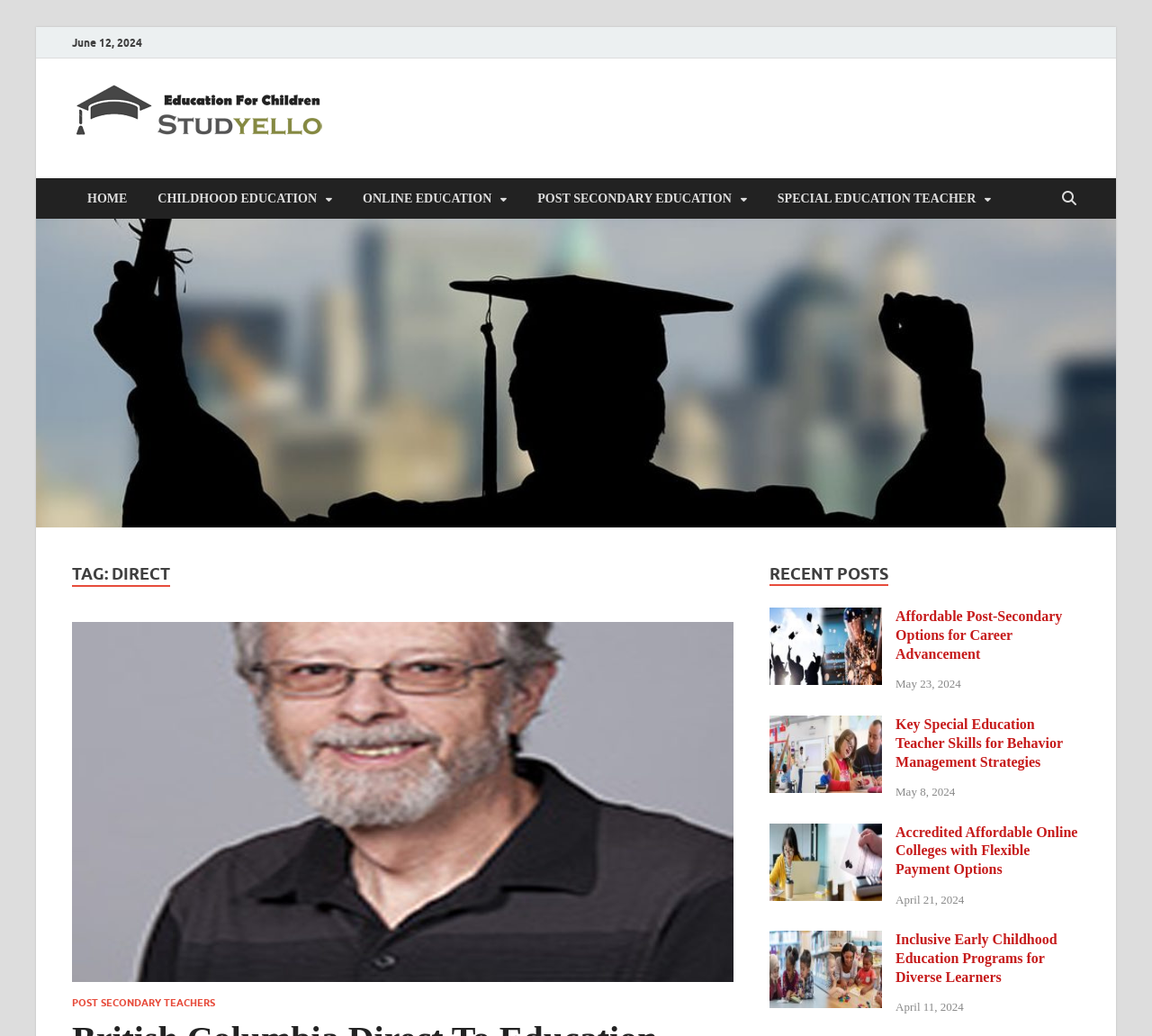What is the title of the first recent post on the webpage?
Answer the question in as much detail as possible.

The recent posts are listed on the webpage, and the first one is titled 'Affordable Post-Secondary Options for Career Advancement', which is a link to a specific article or blog post.